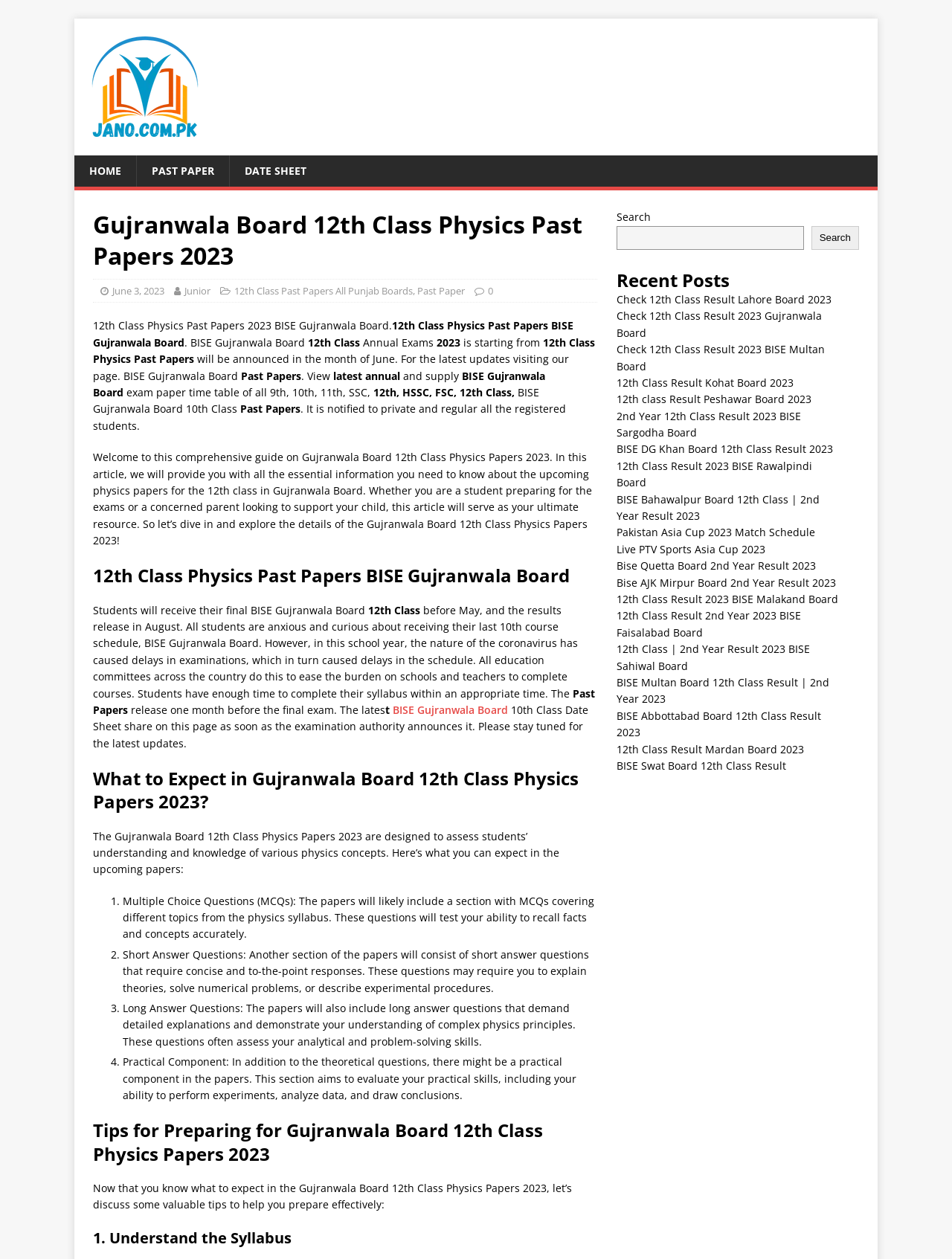What is the purpose of the Practical Component in the Gujranwala Board 12th Class Physics Papers 2023?
Please provide a detailed and comprehensive answer to the question.

The Practical Component is mentioned as a section in the papers, and its purpose is to evaluate the students' practical skills, including their ability to perform experiments, analyze data, and draw conclusions.